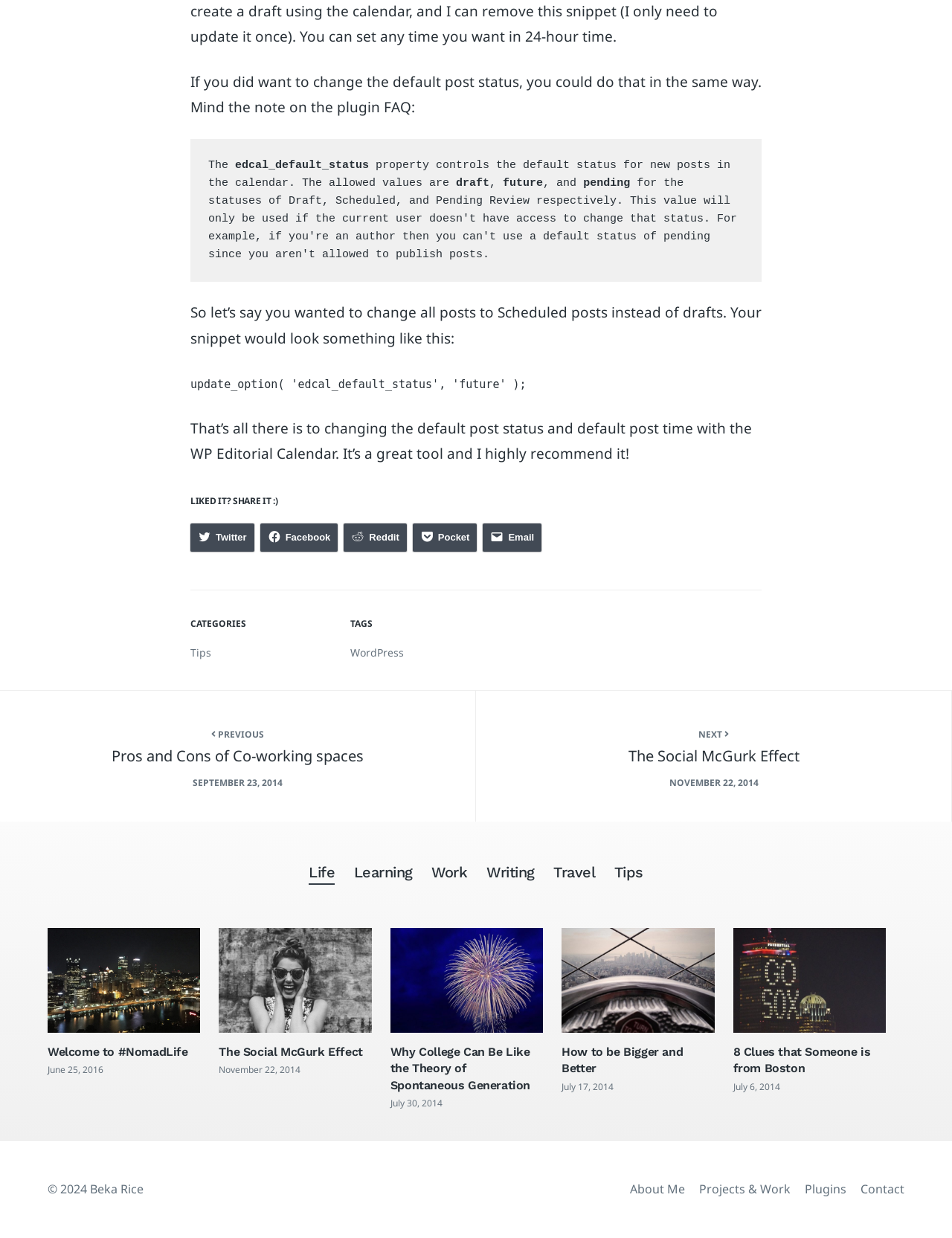Provide the bounding box coordinates of the HTML element described by the text: "The Social McGurk Effect". The coordinates should be in the format [left, top, right, bottom] with values between 0 and 1.

[0.66, 0.602, 0.839, 0.62]